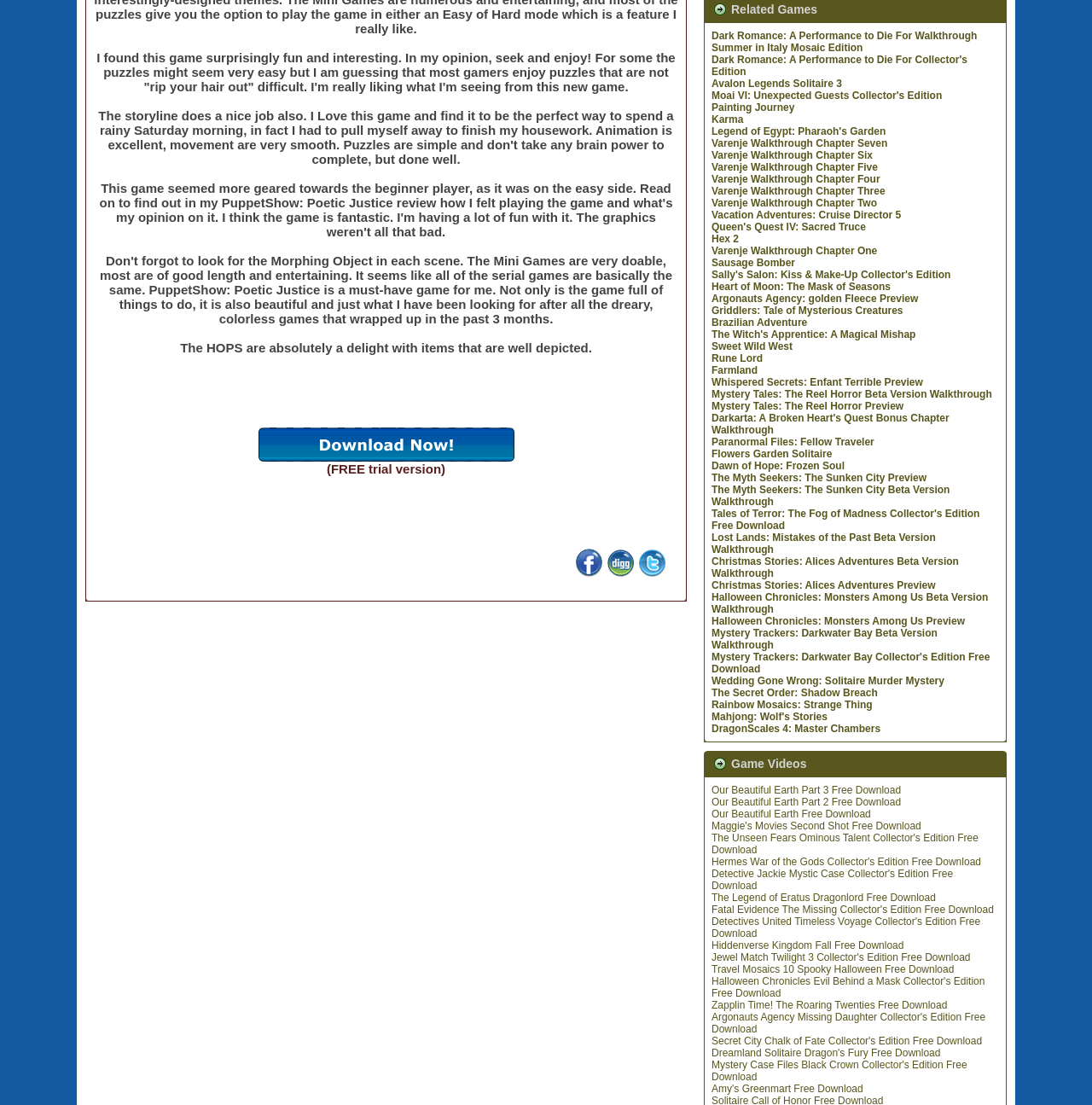Locate the bounding box coordinates of the area to click to fulfill this instruction: "Download Our Beautiful Earth Part 3". The bounding box should be presented as four float numbers between 0 and 1, in the order [left, top, right, bottom].

[0.652, 0.71, 0.825, 0.72]